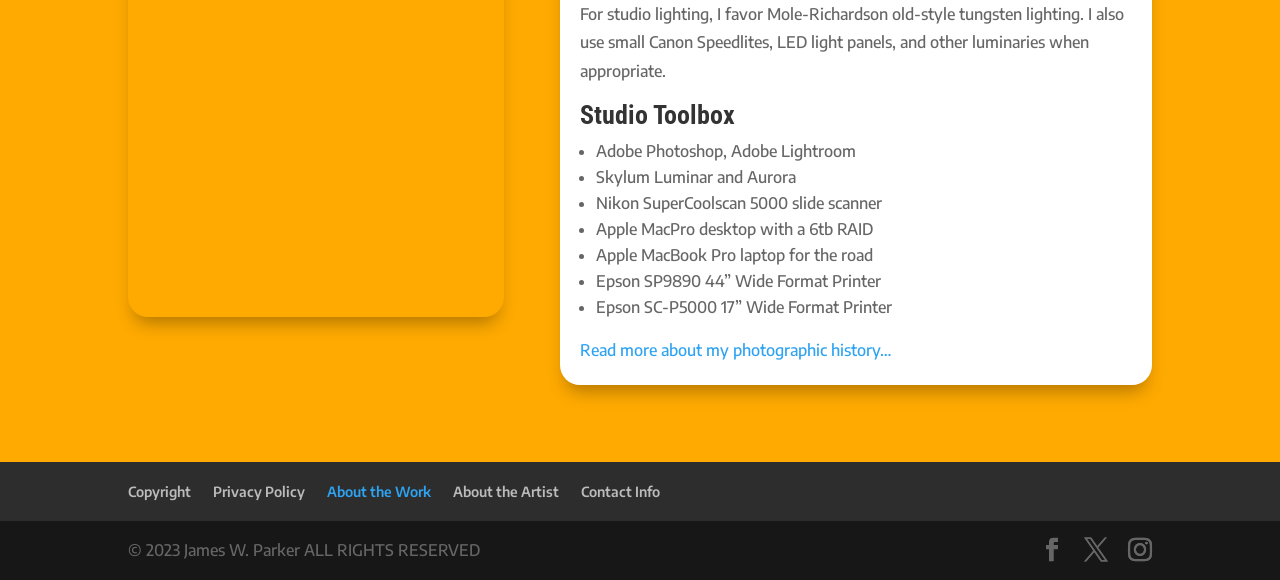Please determine the bounding box coordinates for the element with the description: "Contact Info".

[0.454, 0.832, 0.516, 0.861]